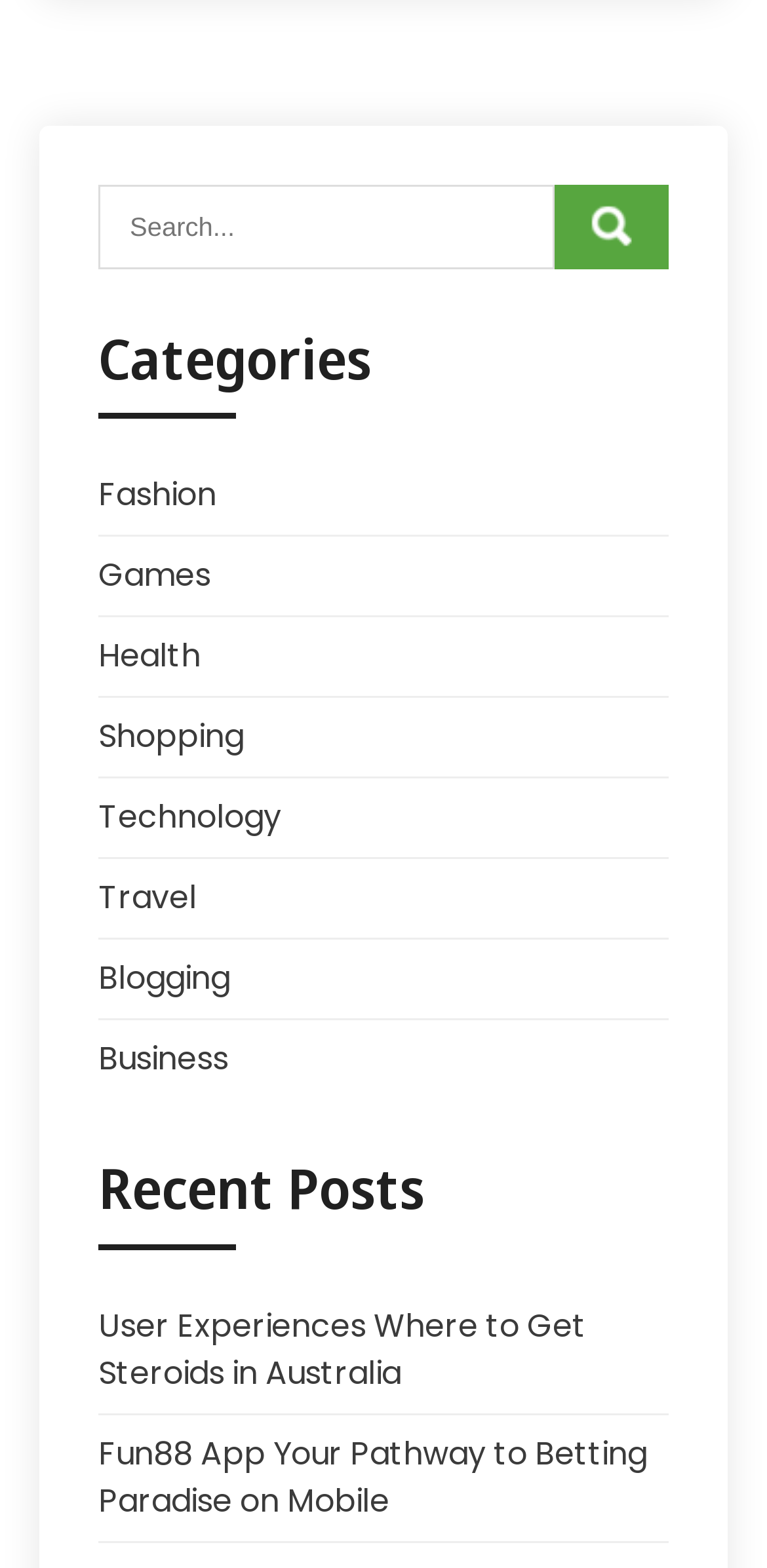What categories are listed on the webpage?
Using the image as a reference, answer the question in detail.

The webpage has a section labeled 'Categories' which lists several categories, including Fashion, Games, Health, Shopping, Technology, Travel, Blogging, and Business. These categories are likely used to organize and categorize the content on the webpage.